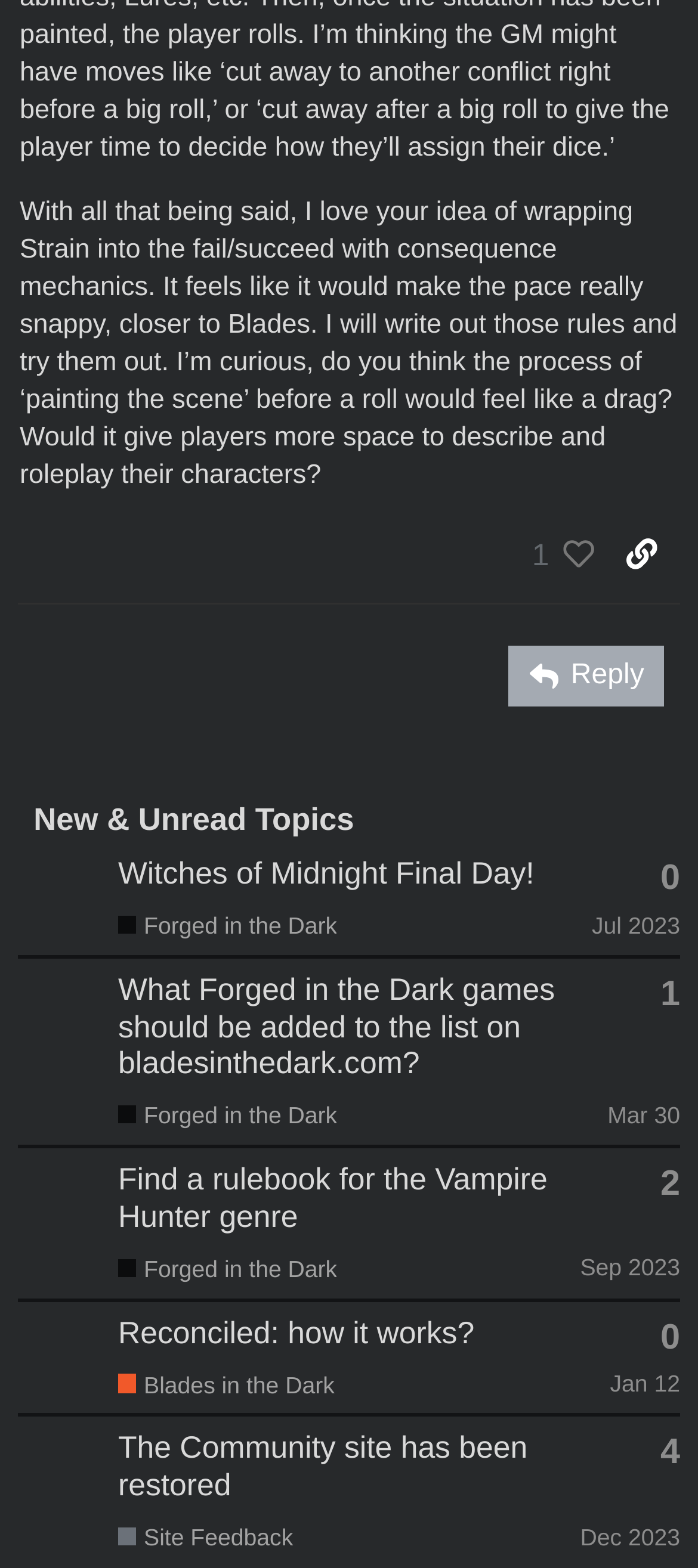Identify the bounding box coordinates for the element you need to click to achieve the following task: "Go to the previous post". Provide the bounding box coordinates as four float numbers between 0 and 1, in the form [left, top, right, bottom].

None